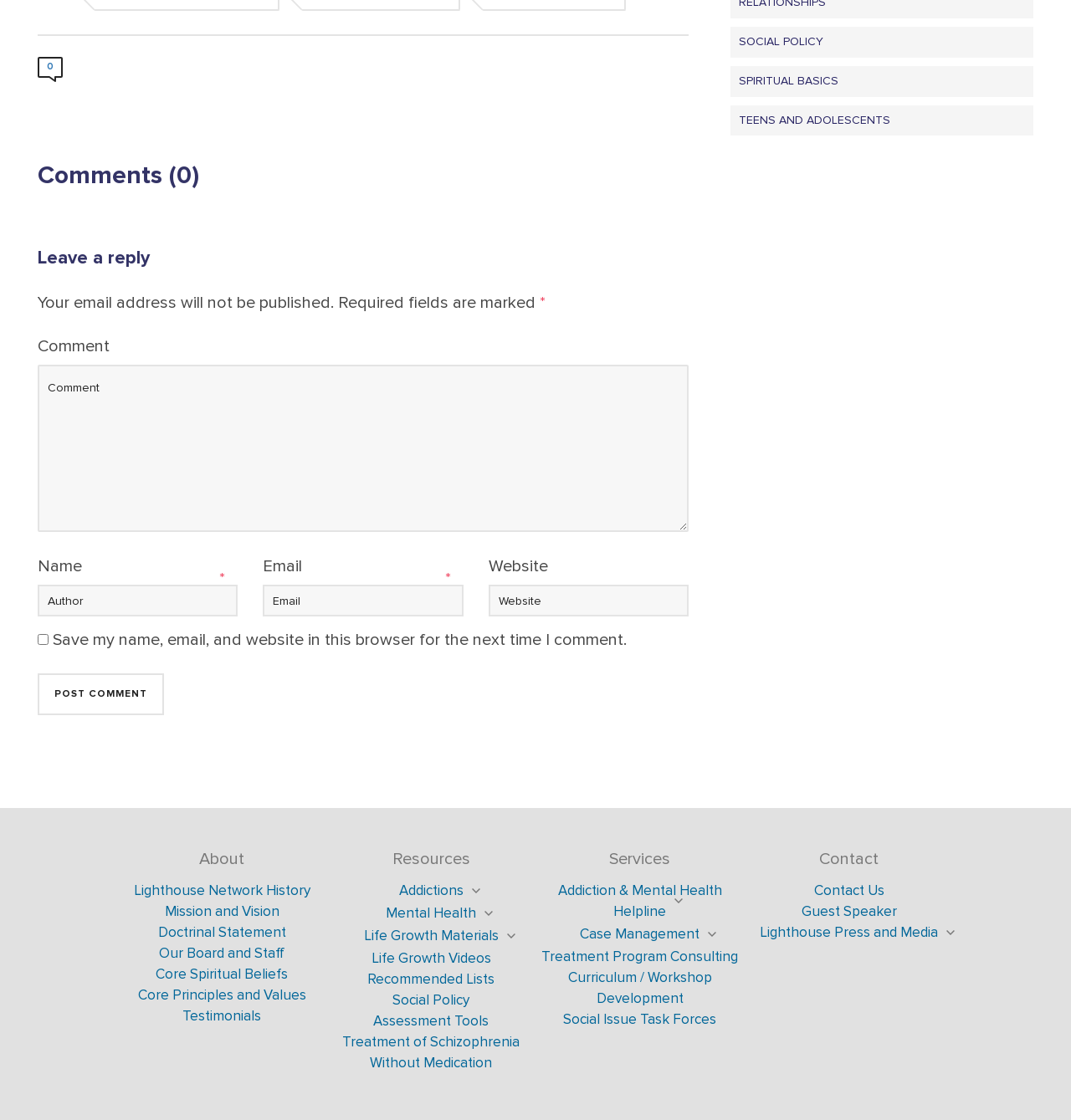Extract the bounding box coordinates for the HTML element that matches this description: "Court ordered rehab". The coordinates should be four float numbers between 0 and 1, i.e., [left, top, right, bottom].

[0.341, 0.891, 0.463, 0.907]